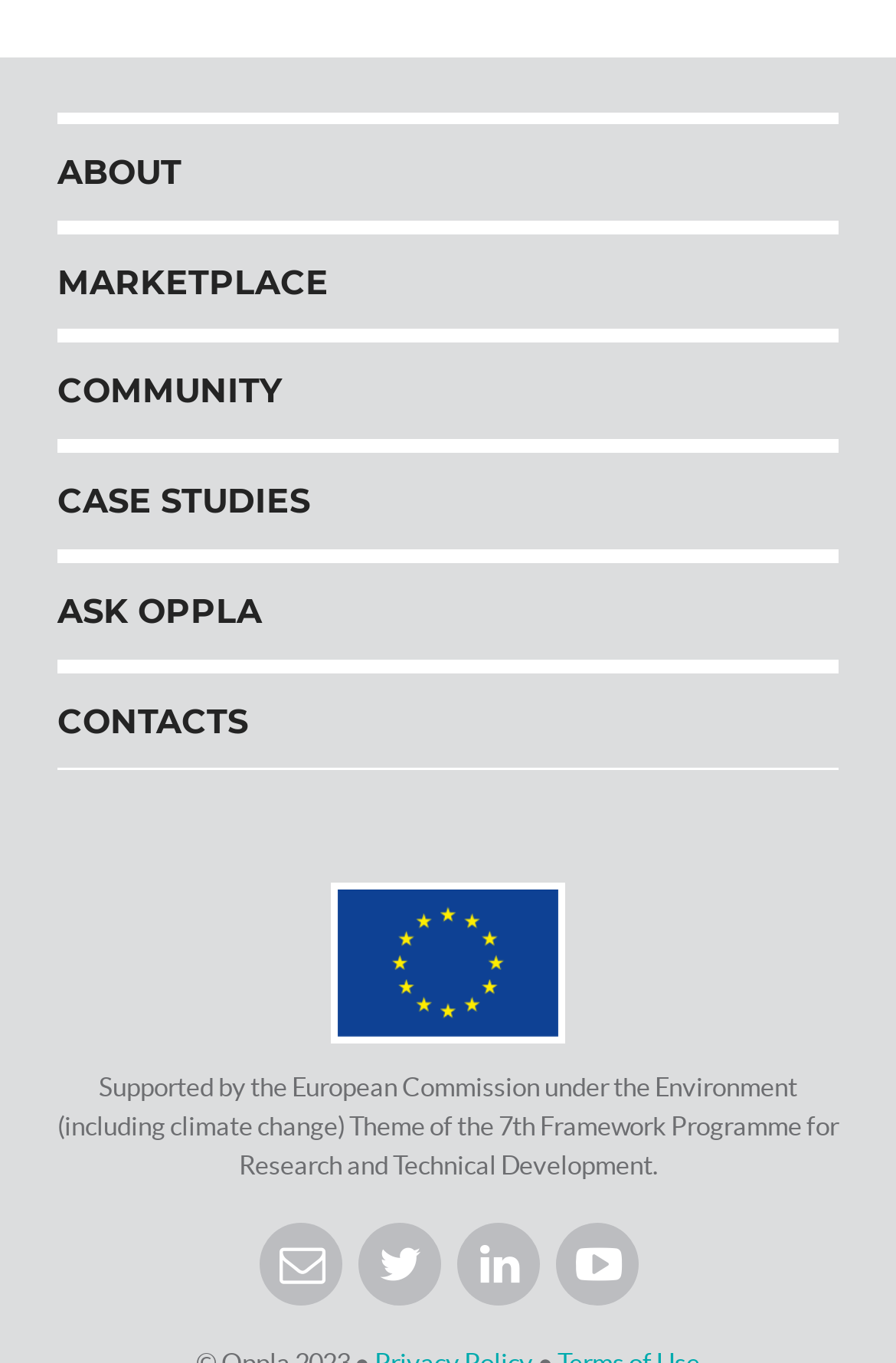Locate the bounding box coordinates of the element's region that should be clicked to carry out the following instruction: "Click on About Us". The coordinates need to be four float numbers between 0 and 1, i.e., [left, top, right, bottom].

None